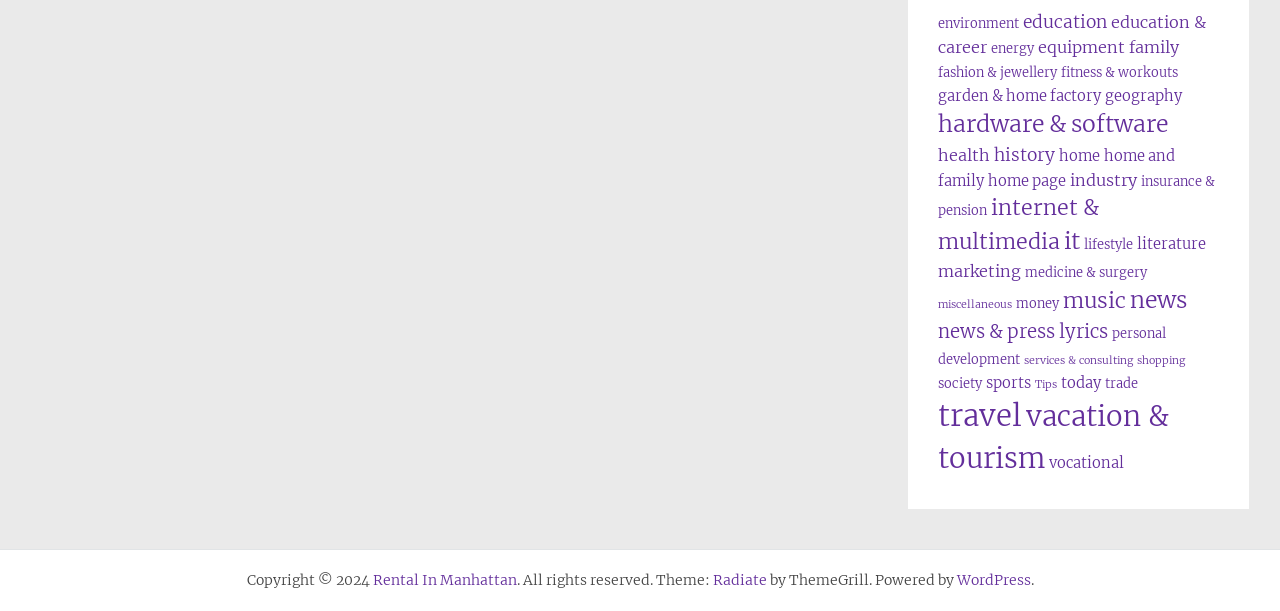What is the theme of the website?
Carefully examine the image and provide a detailed answer to the question.

I found the theme name by looking at the text inside the link element with the text 'Theme:'.